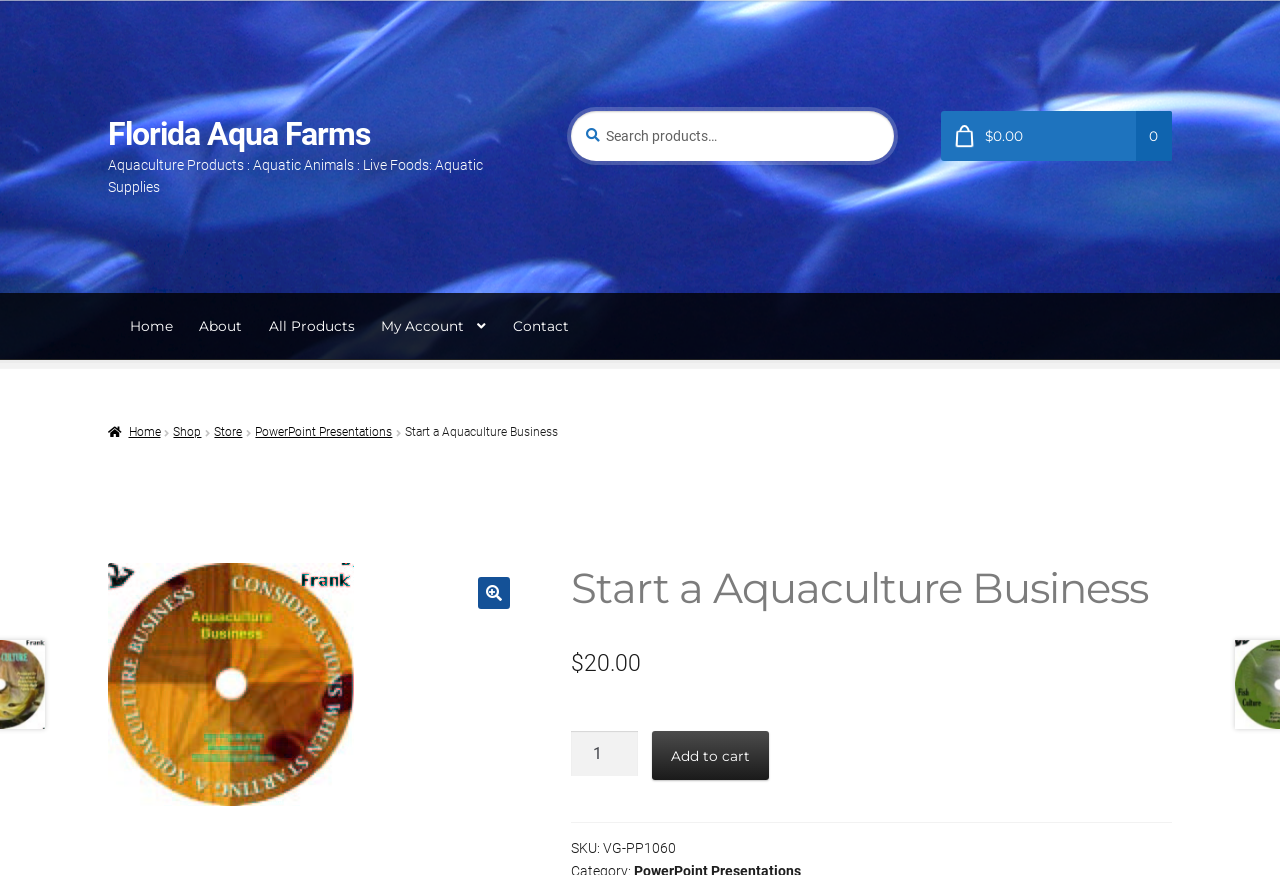Find the bounding box coordinates for the element that must be clicked to complete the instruction: "Go to Home page". The coordinates should be four float numbers between 0 and 1, indicated as [left, top, right, bottom].

[0.102, 0.335, 0.135, 0.411]